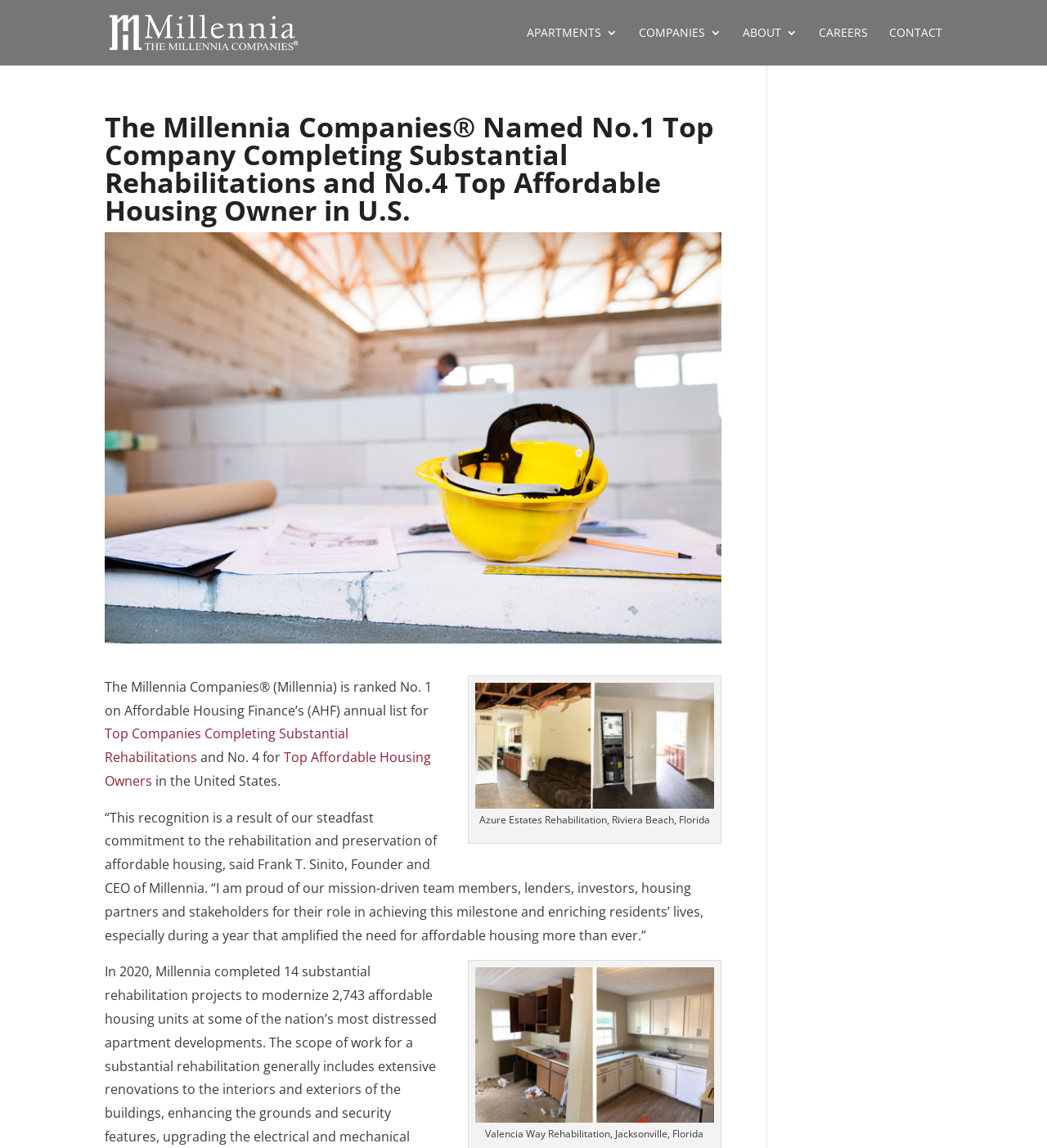What is the location of the Azure Estates Rehabilitation project?
Examine the image and provide an in-depth answer to the question.

The answer can be found in the text 'Azure Estates Rehabilitation, Riviera Beach, Florida' which indicates that the location of the Azure Estates Rehabilitation project is Riviera Beach, Florida.